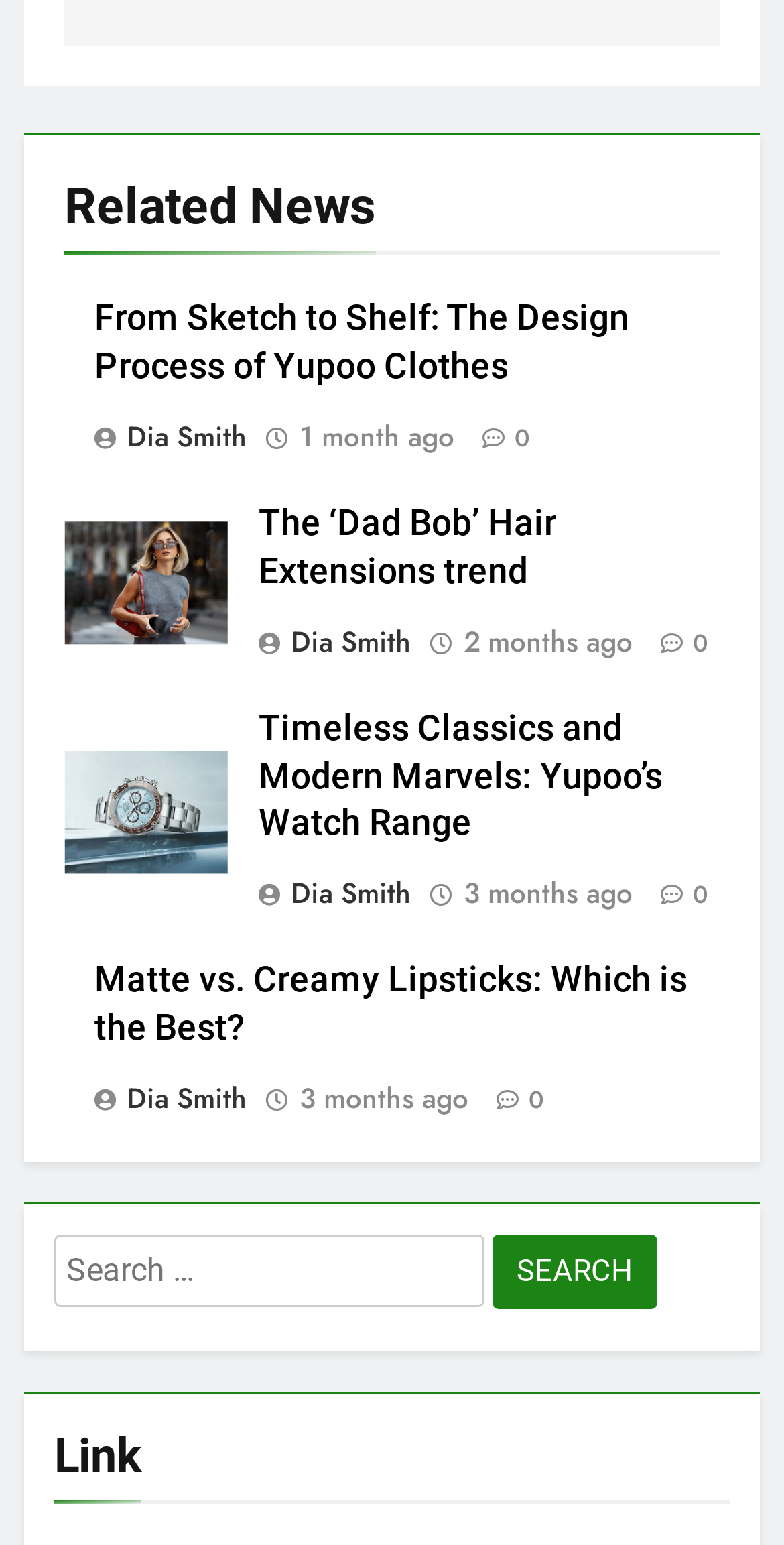Locate the bounding box of the UI element with the following description: "Dia Smith".

[0.121, 0.269, 0.333, 0.295]